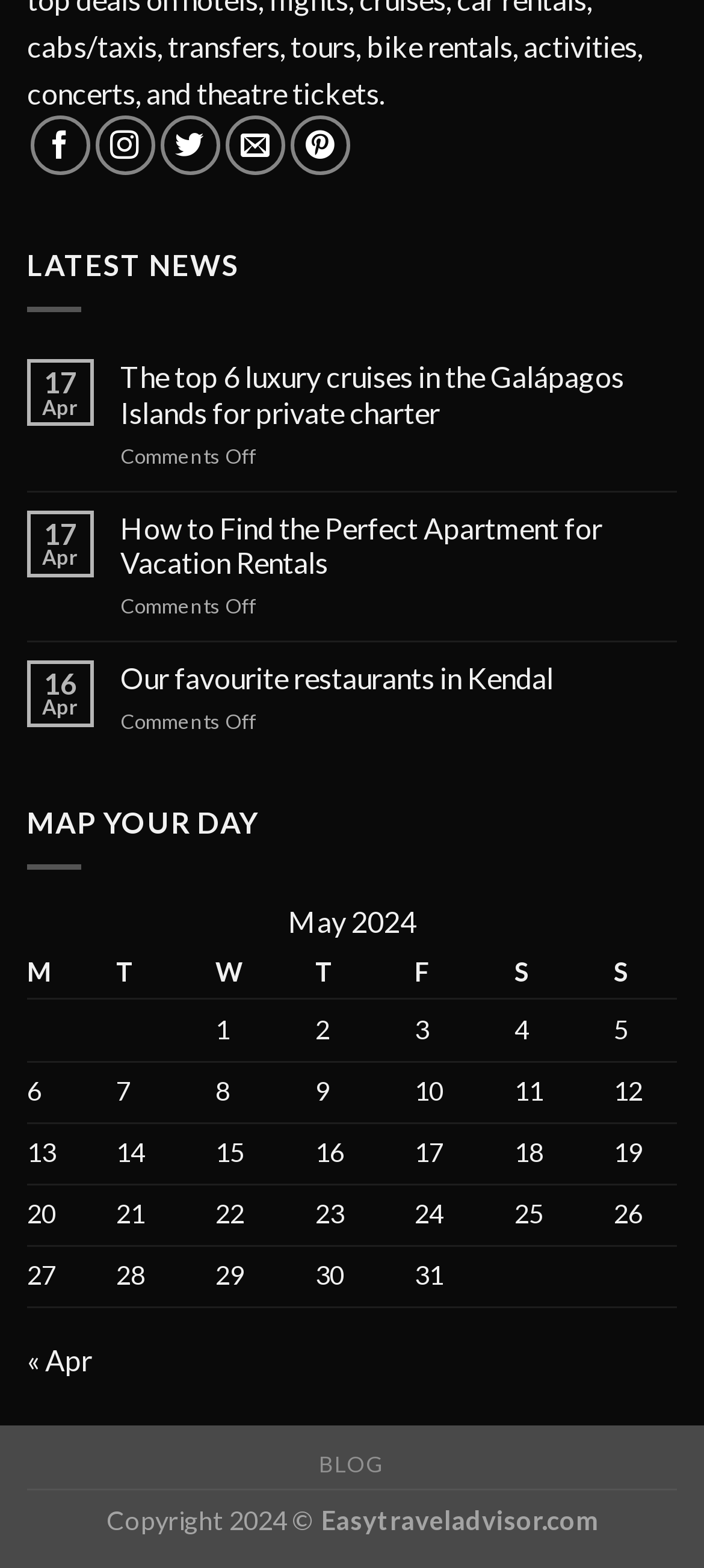Could you locate the bounding box coordinates for the section that should be clicked to accomplish this task: "Read The top 6 luxury cruises in the Galápagos Islands for private charter".

[0.171, 0.23, 0.962, 0.274]